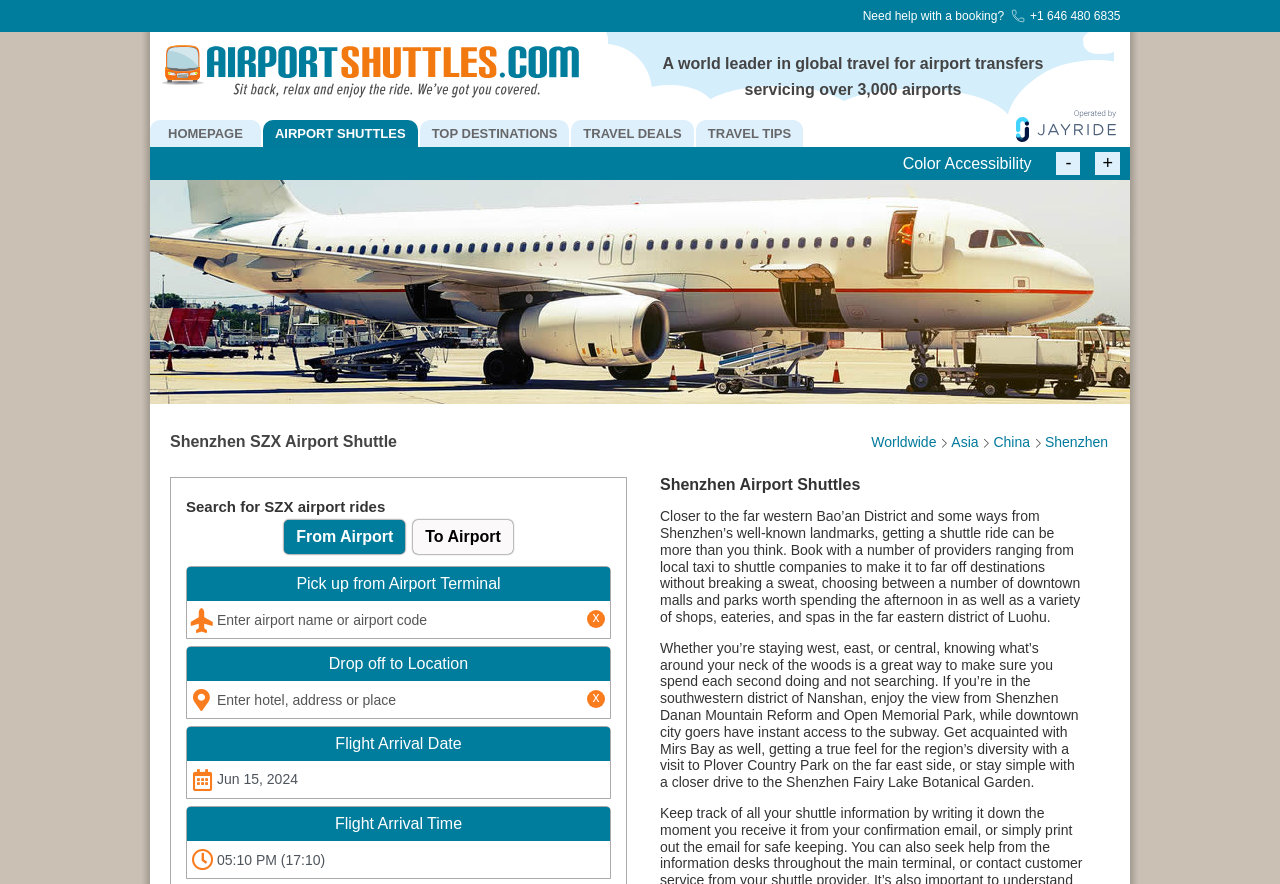Kindly determine the bounding box coordinates for the clickable area to achieve the given instruction: "Call for help with a booking".

[0.79, 0.01, 0.875, 0.026]